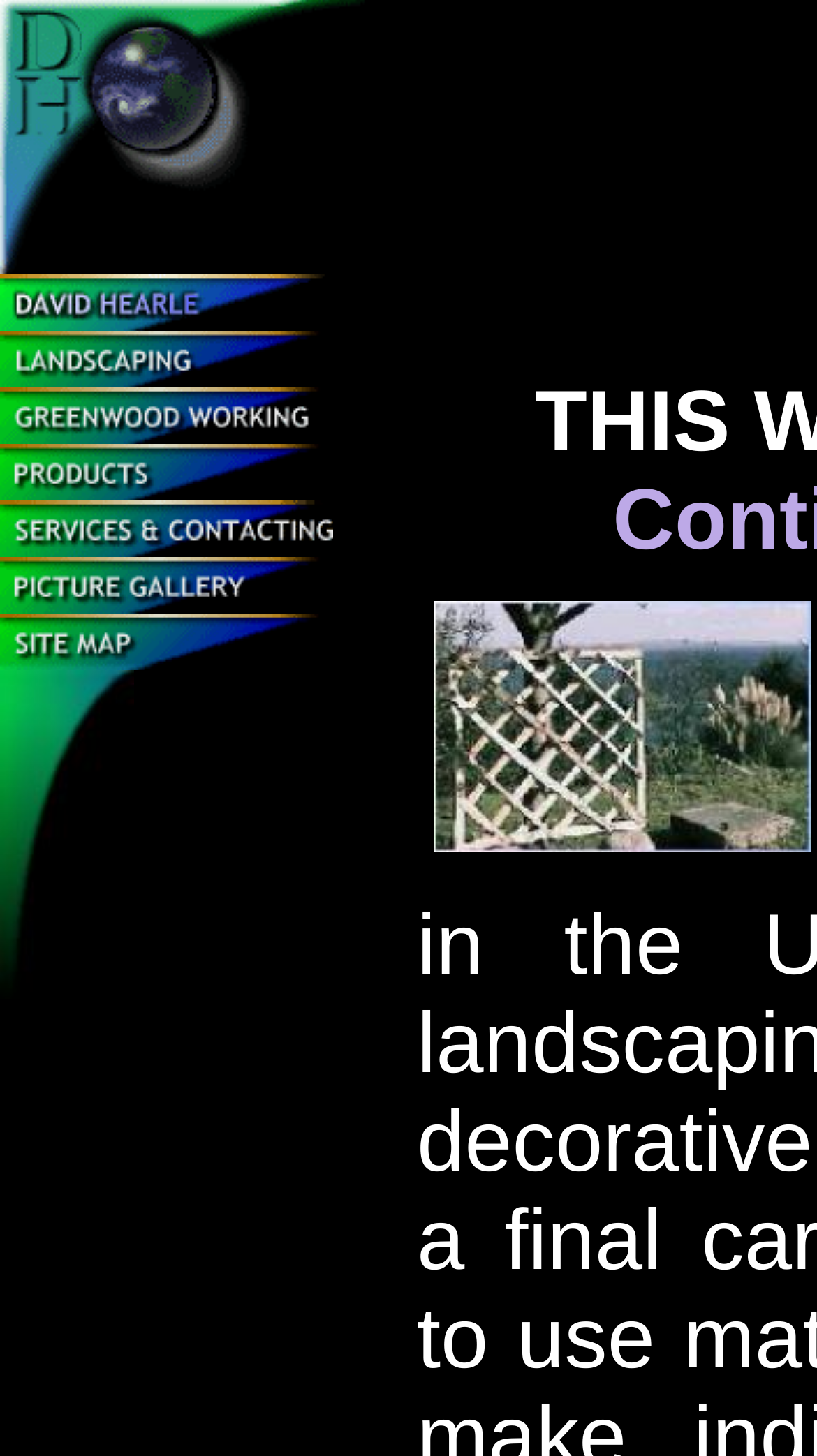What is the name of the person on the webpage?
Using the information from the image, provide a comprehensive answer to the question.

The name 'David Hearle' is mentioned in the root element and also in one of the image elements, indicating that the webpage is about a person named David Hearle.